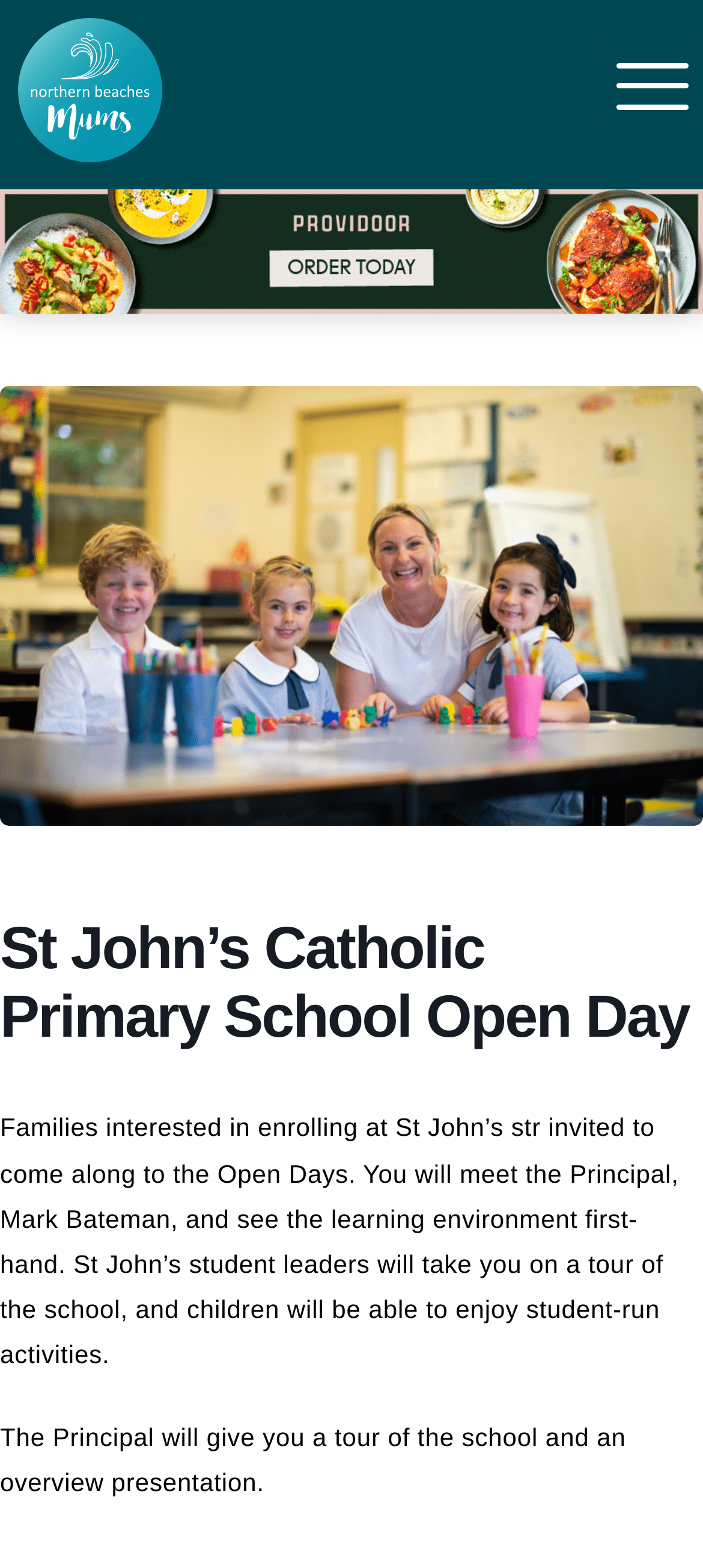What is the name of the school?
Answer the question based on the image using a single word or a brief phrase.

St John's Catholic Primary School